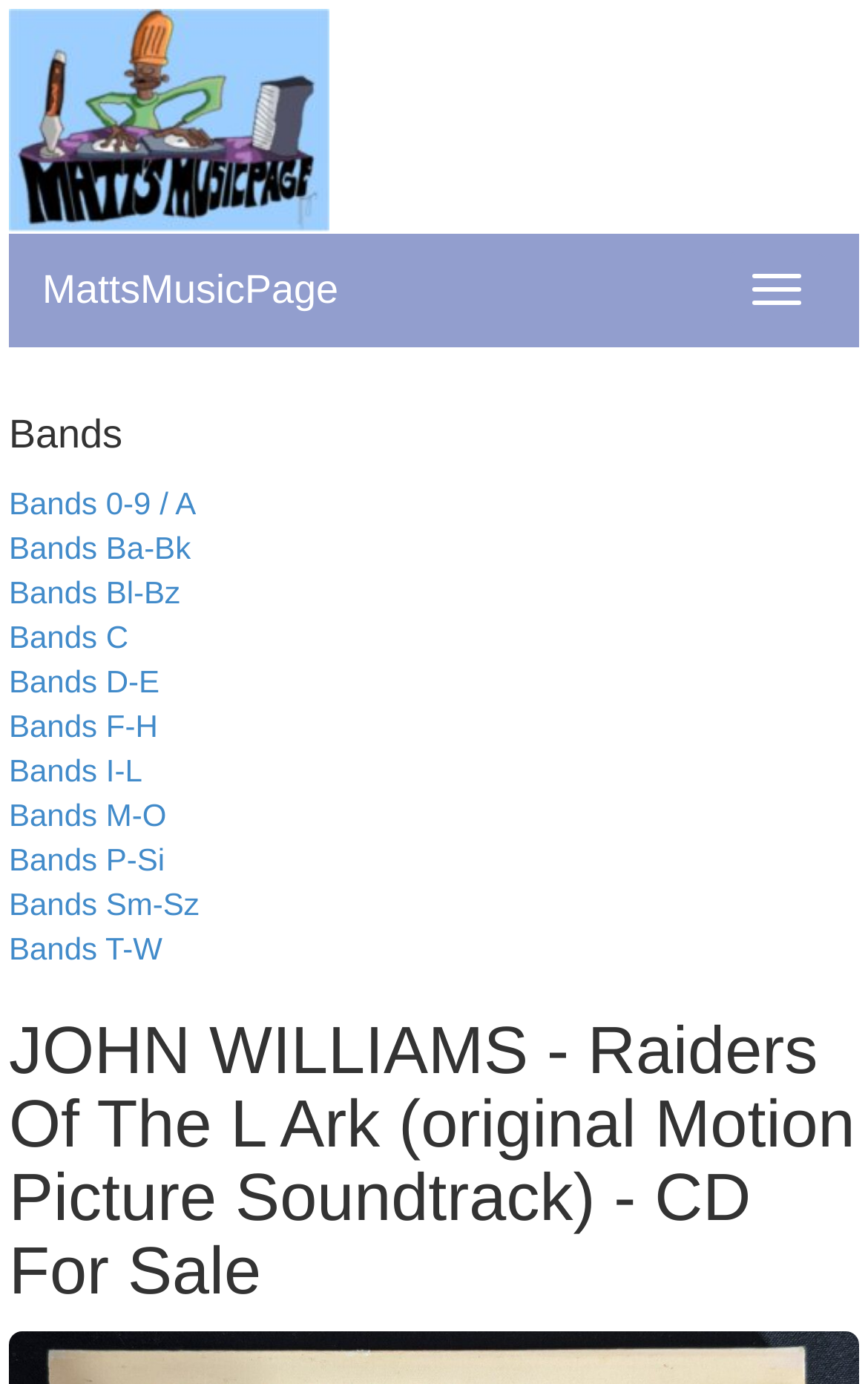Predict the bounding box of the UI element based on this description: "MattsMusicPage".

[0.01, 0.169, 0.428, 0.249]